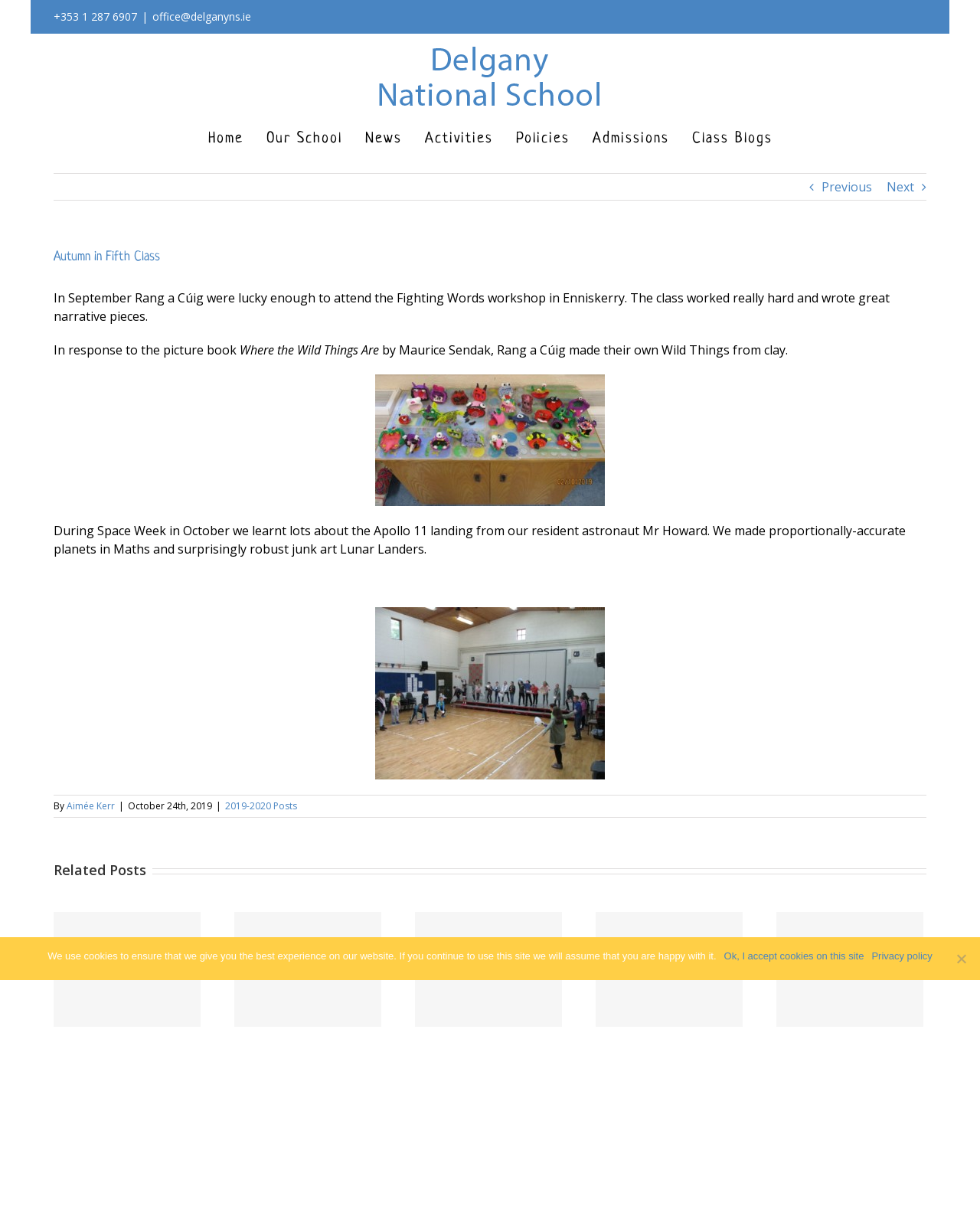What is the name of the author of the latest article?
Give a single word or phrase answer based on the content of the image.

Aimée Kerr